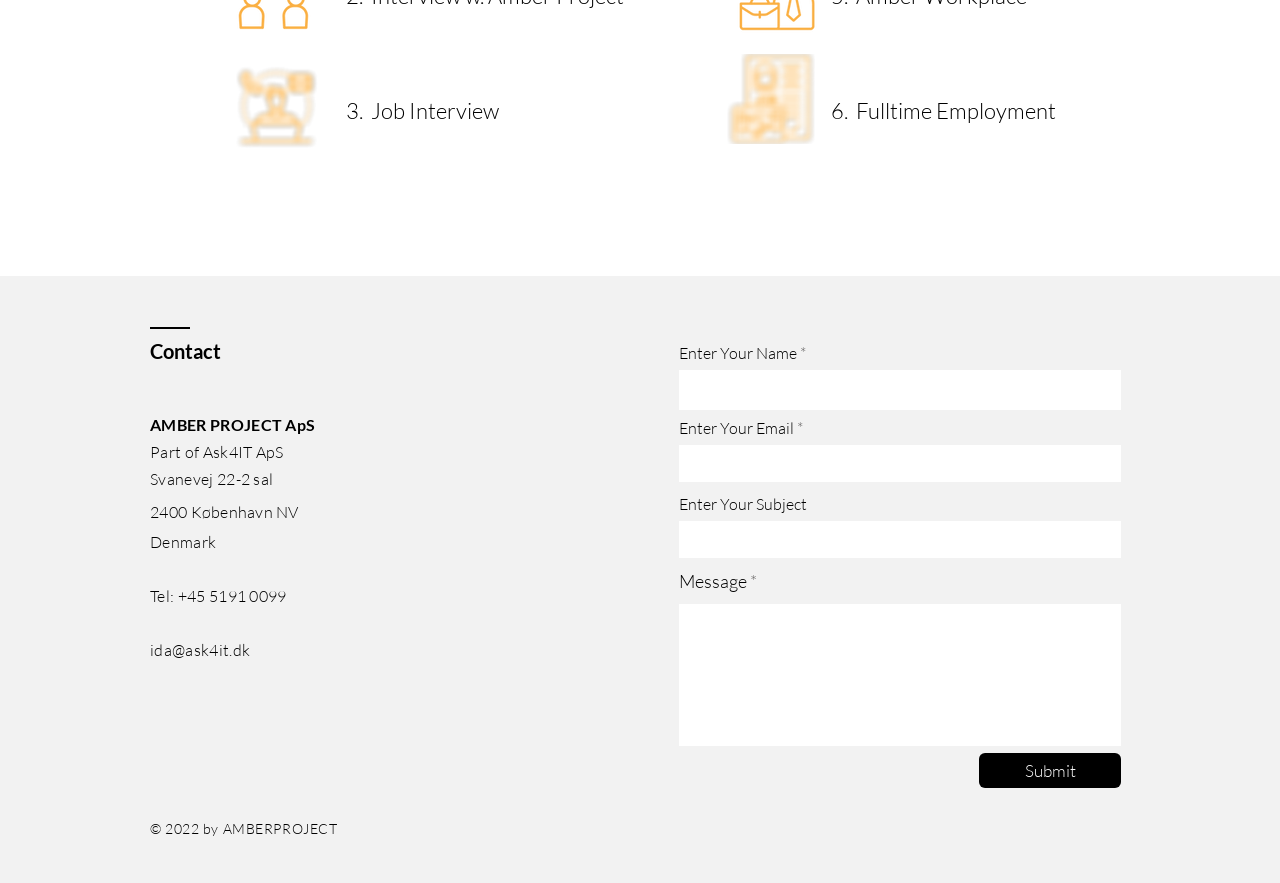Using the webpage screenshot and the element description aforementioned, it is intelligent, determine the bounding box coordinates. Specify the coordinates in the format (top-left x, top-left y, bottom-right x, bottom-right y) with values ranging from 0 to 1.

None